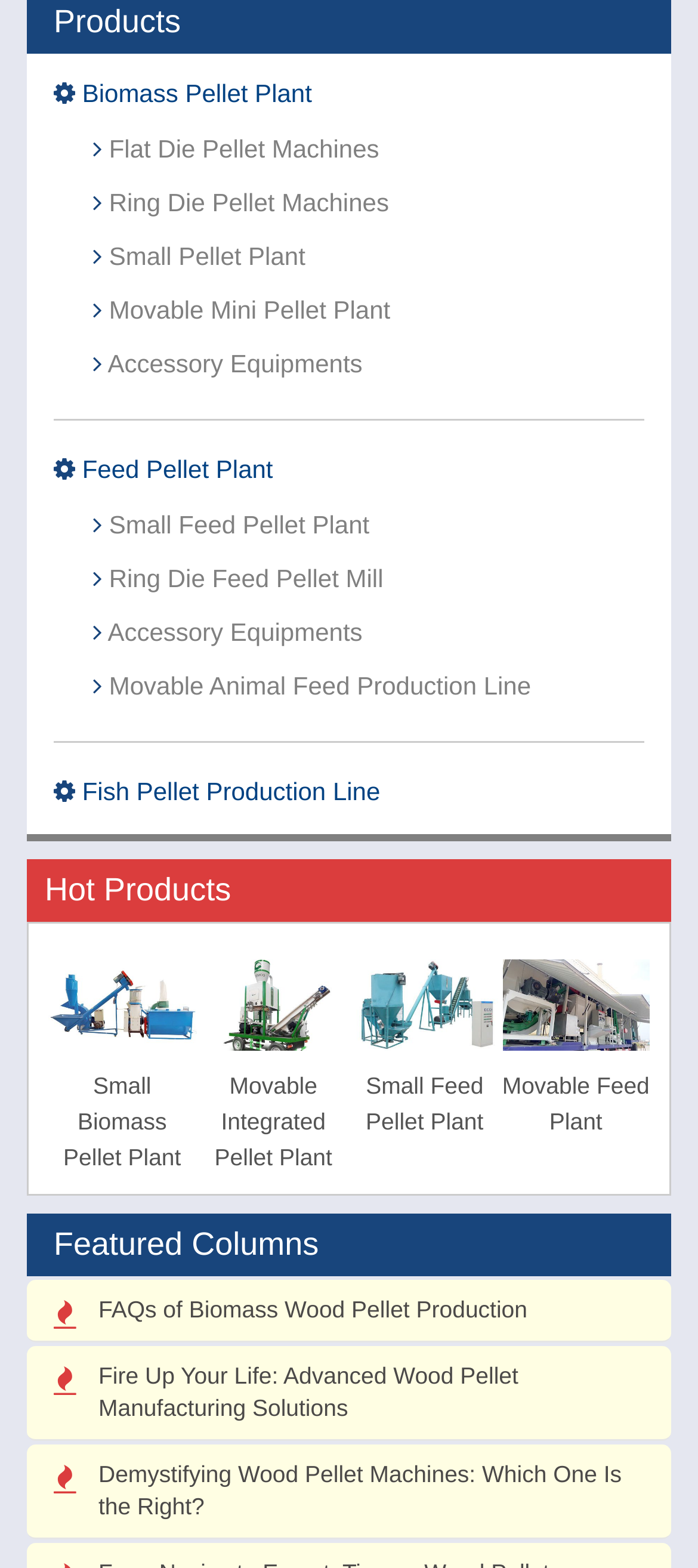Please identify the bounding box coordinates of the element I should click to complete this instruction: 'Explore Fire Up Your Life: Advanced Wood Pellet Manufacturing Solutions'. The coordinates should be given as four float numbers between 0 and 1, like this: [left, top, right, bottom].

[0.038, 0.859, 0.962, 0.919]